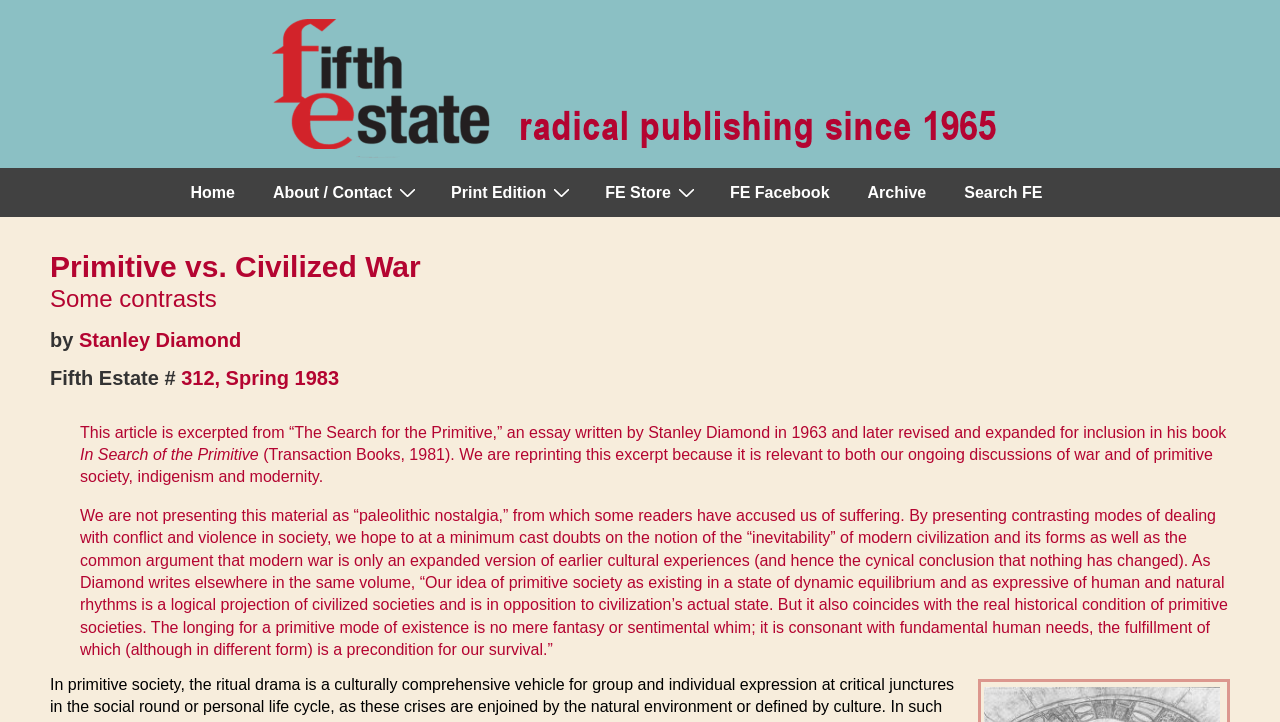Identify the bounding box coordinates of the area you need to click to perform the following instruction: "Click the Fifth Estate logo".

[0.207, 0.0, 0.793, 0.233]